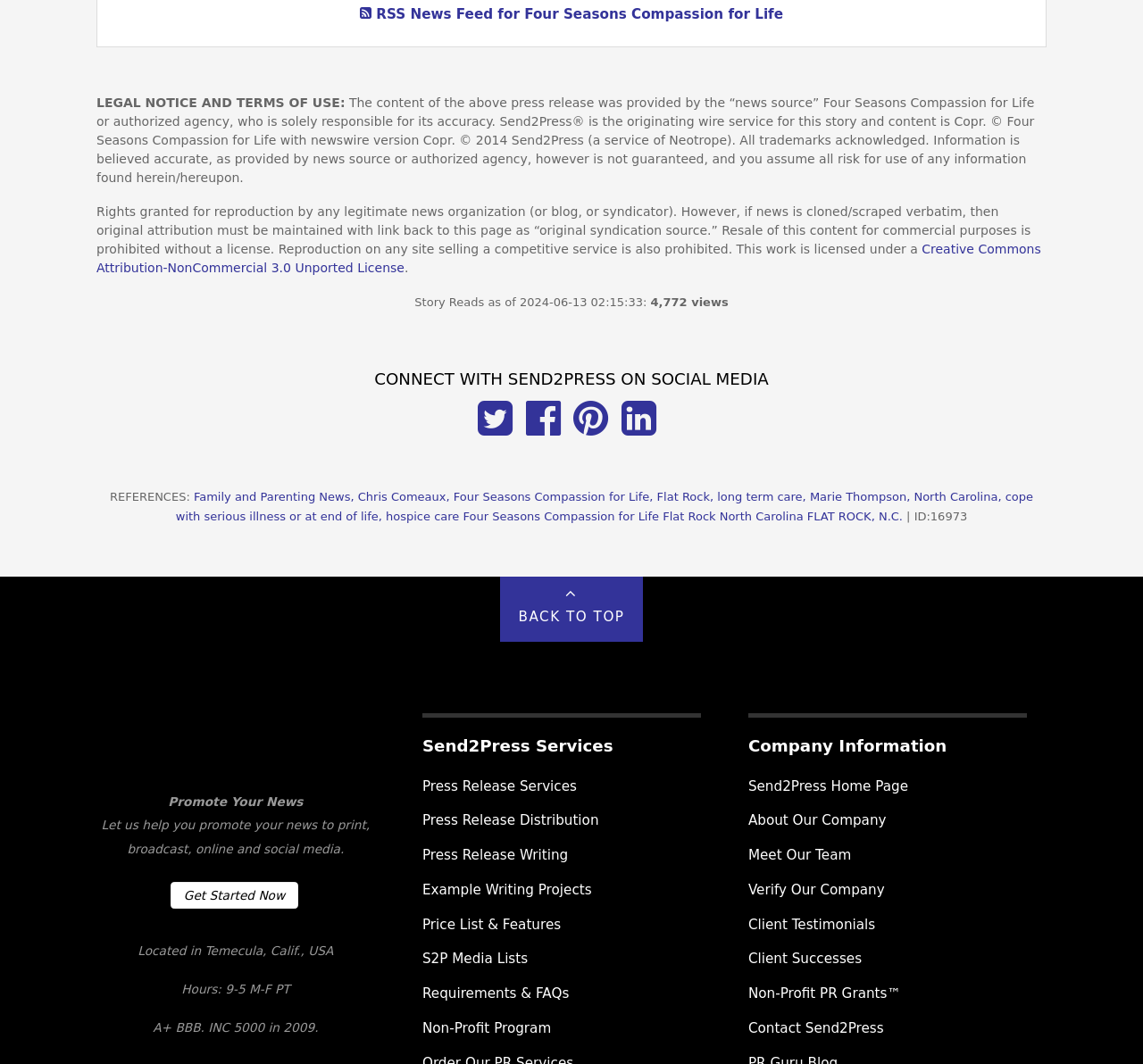Find the bounding box coordinates of the element I should click to carry out the following instruction: "Follow on Instagram".

None